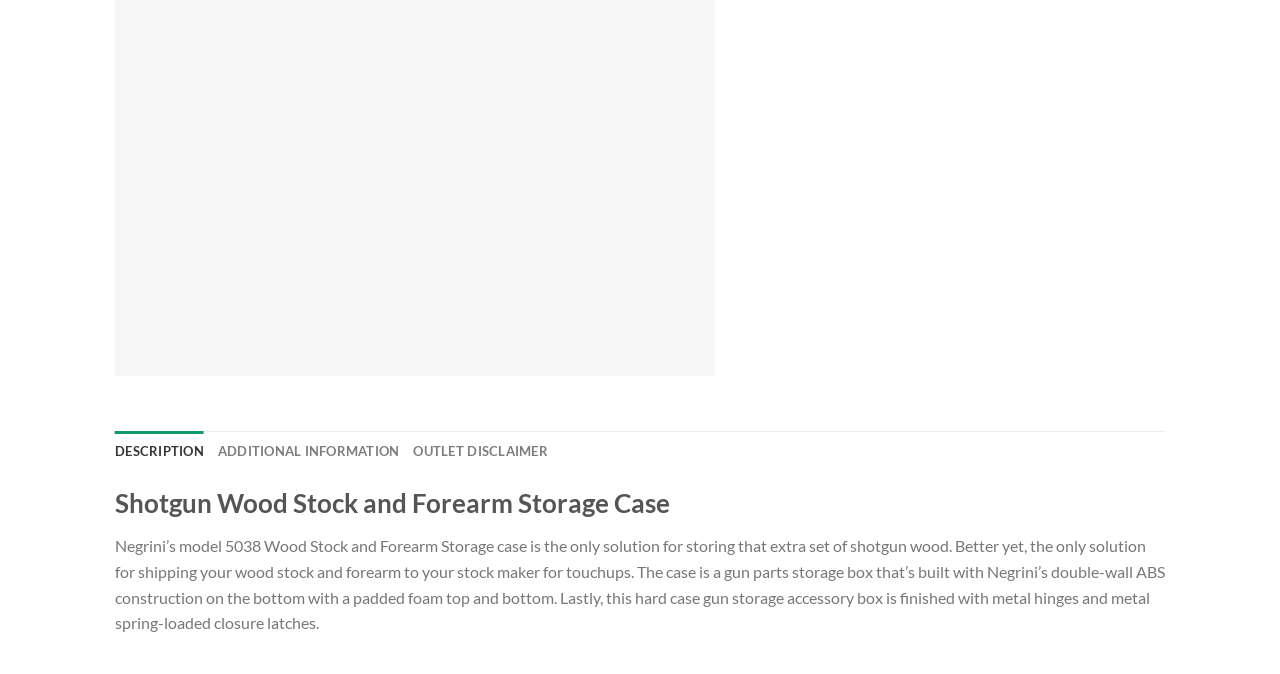Please determine the bounding box coordinates for the element with the description: "Description".

[0.09, 0.639, 0.159, 0.699]